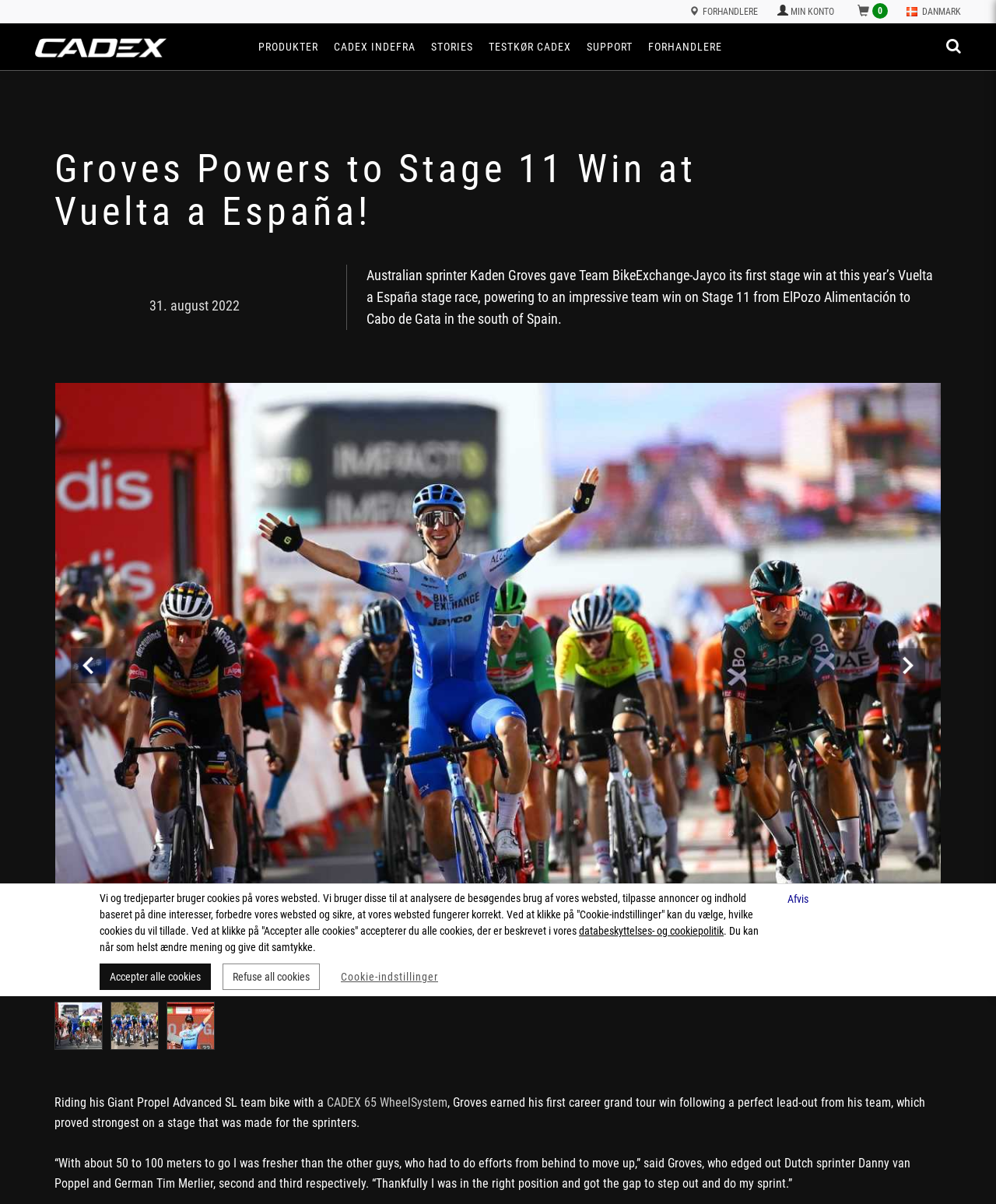Please provide a one-word or phrase answer to the question: 
What is the name of the Australian sprinter?

Kaden Groves